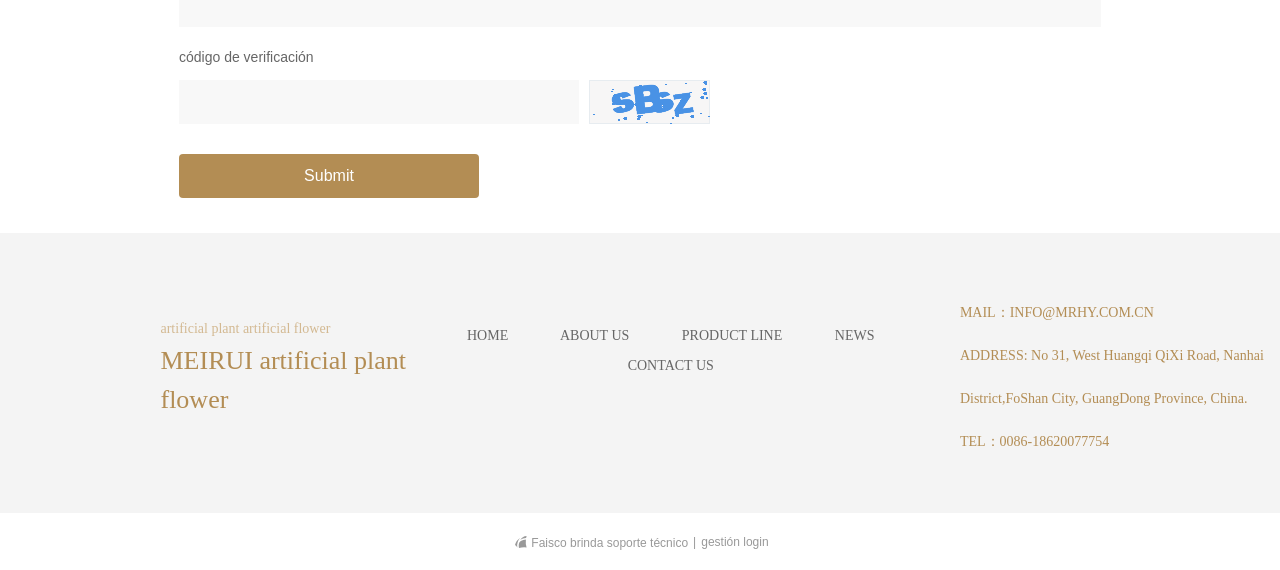Please provide the bounding box coordinates in the format (top-left x, top-left y, bottom-right x, bottom-right y). Remember, all values are floating point numbers between 0 and 1. What is the bounding box coordinate of the region described as: VSWR / Return Loss Calculator

None